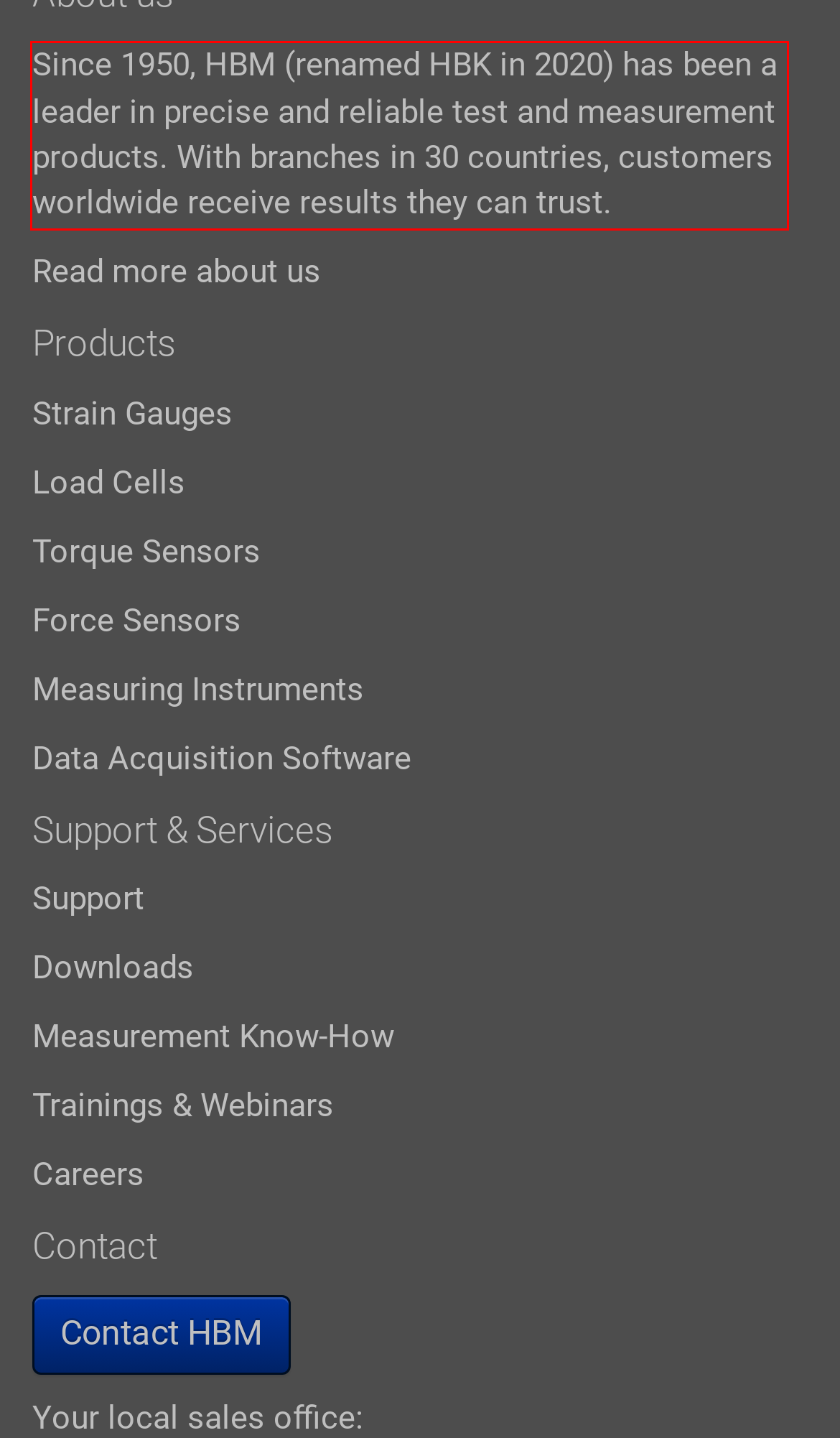Please perform OCR on the text content within the red bounding box that is highlighted in the provided webpage screenshot.

Since 1950, HBM (renamed HBK in 2020) has been a leader in precise and reliable test and measurement products. With branches in 30 countries, customers worldwide receive results they can trust.